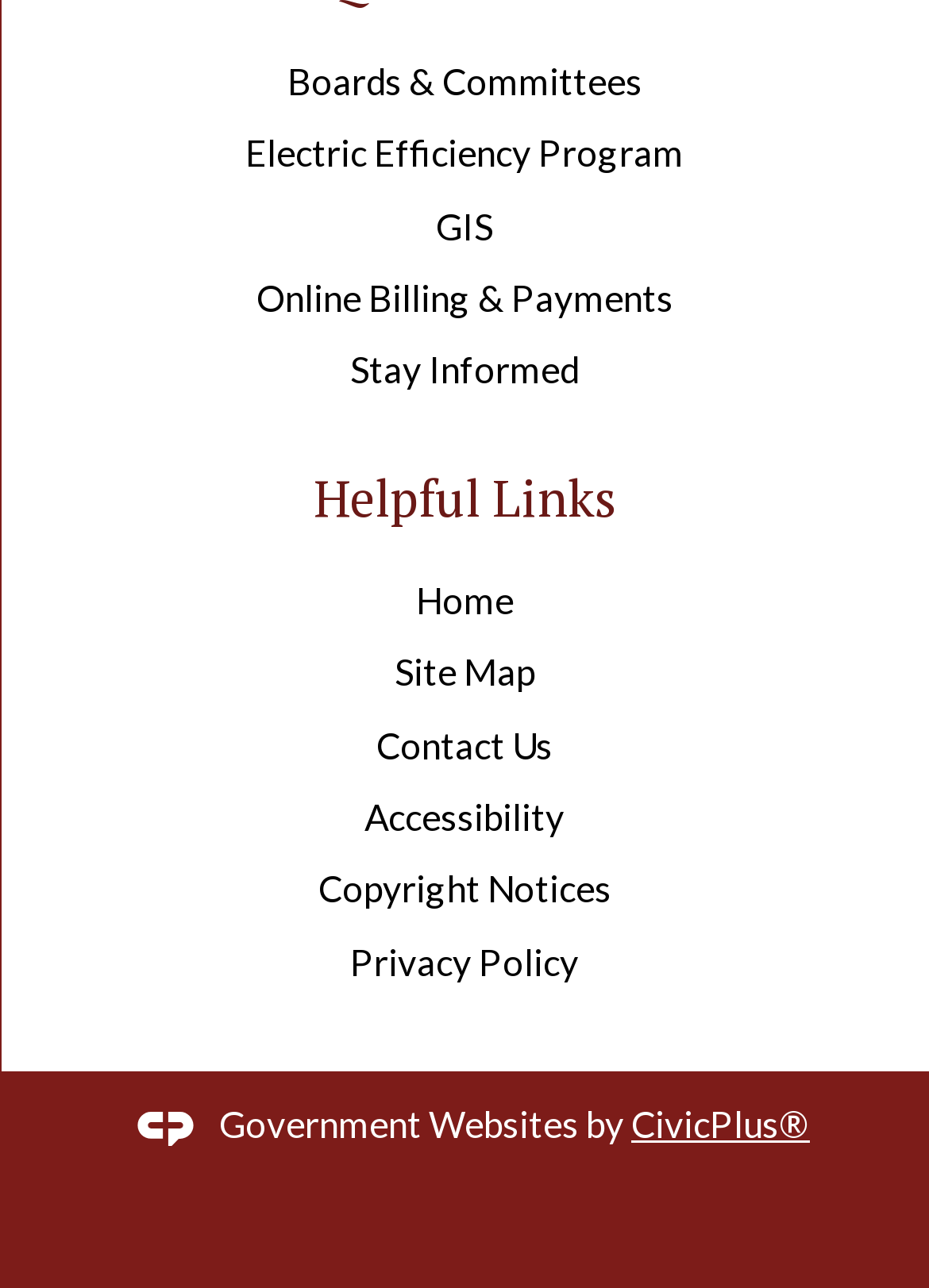What is the position of the 'Site Map' link relative to the 'Home' link?
Look at the image and respond to the question as thoroughly as possible.

I compared the y1 and y2 coordinates of the 'Home' link (ID 728) and the 'Site Map' link (ID 730), and found that the 'Site Map' link has a higher y1 value, indicating that it is positioned below the 'Home' link.